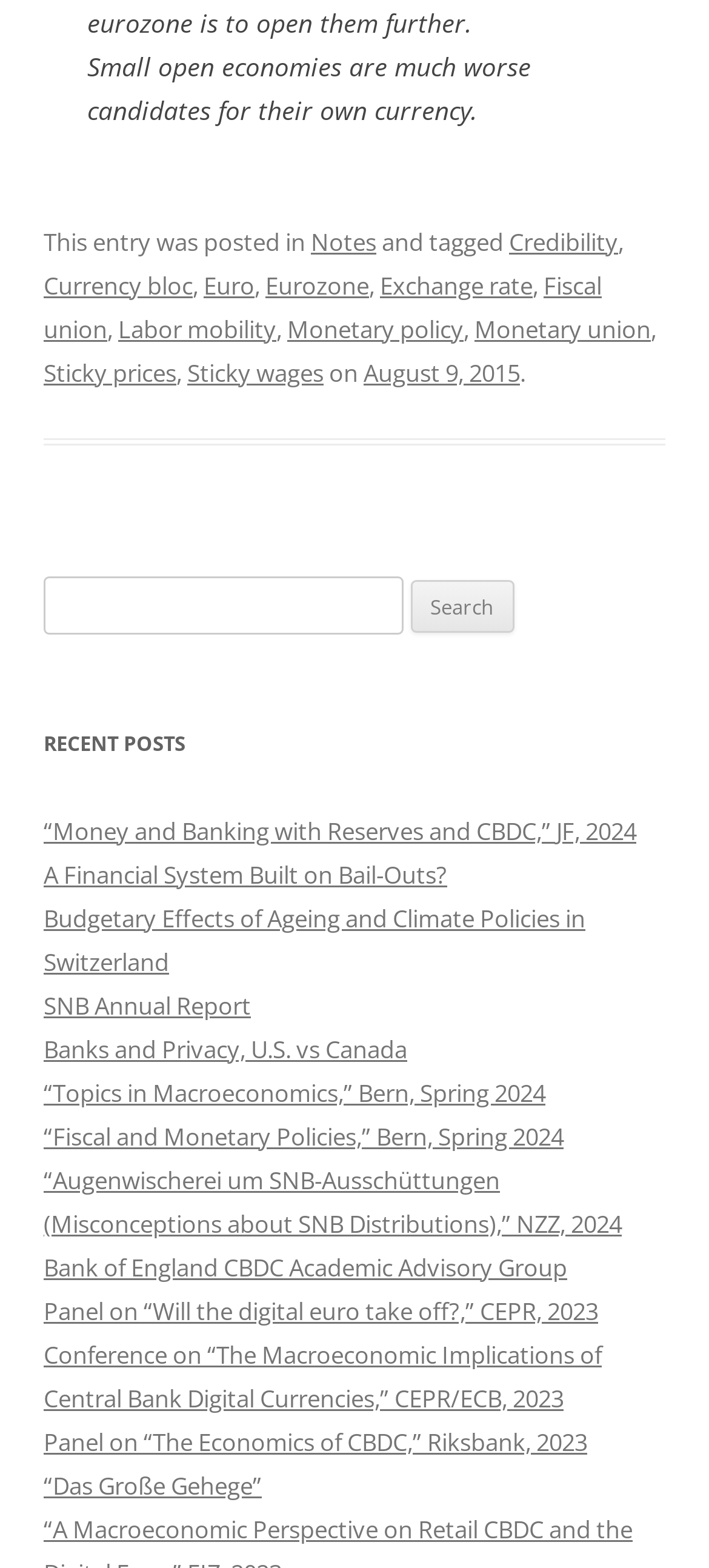Please give a concise answer to this question using a single word or phrase: 
What is the category of the links in the footer?

Economic topics